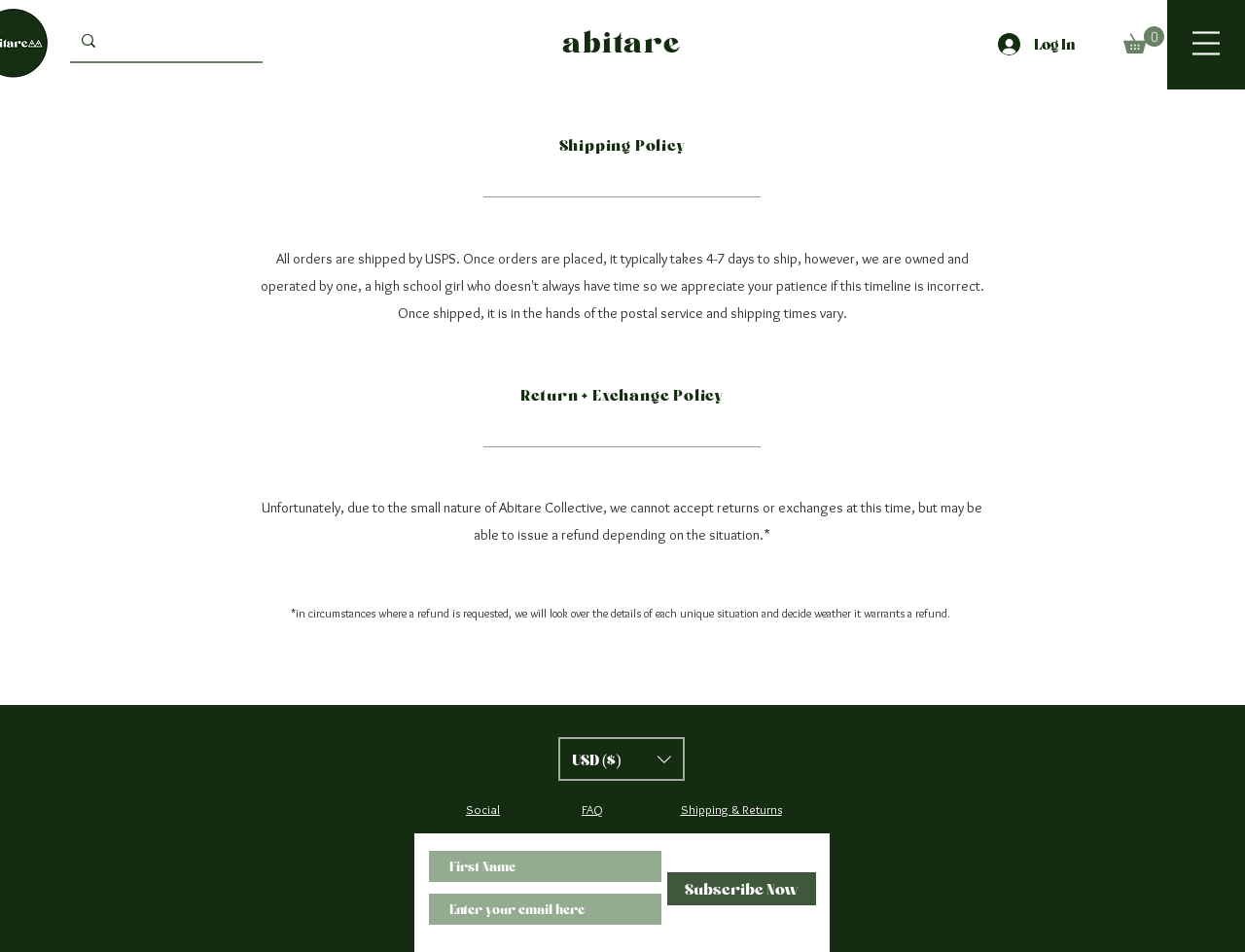Identify the bounding box coordinates of the clickable section necessary to follow the following instruction: "View your cart". The coordinates should be presented as four float numbers from 0 to 1, i.e., [left, top, right, bottom].

[0.902, 0.028, 0.935, 0.056]